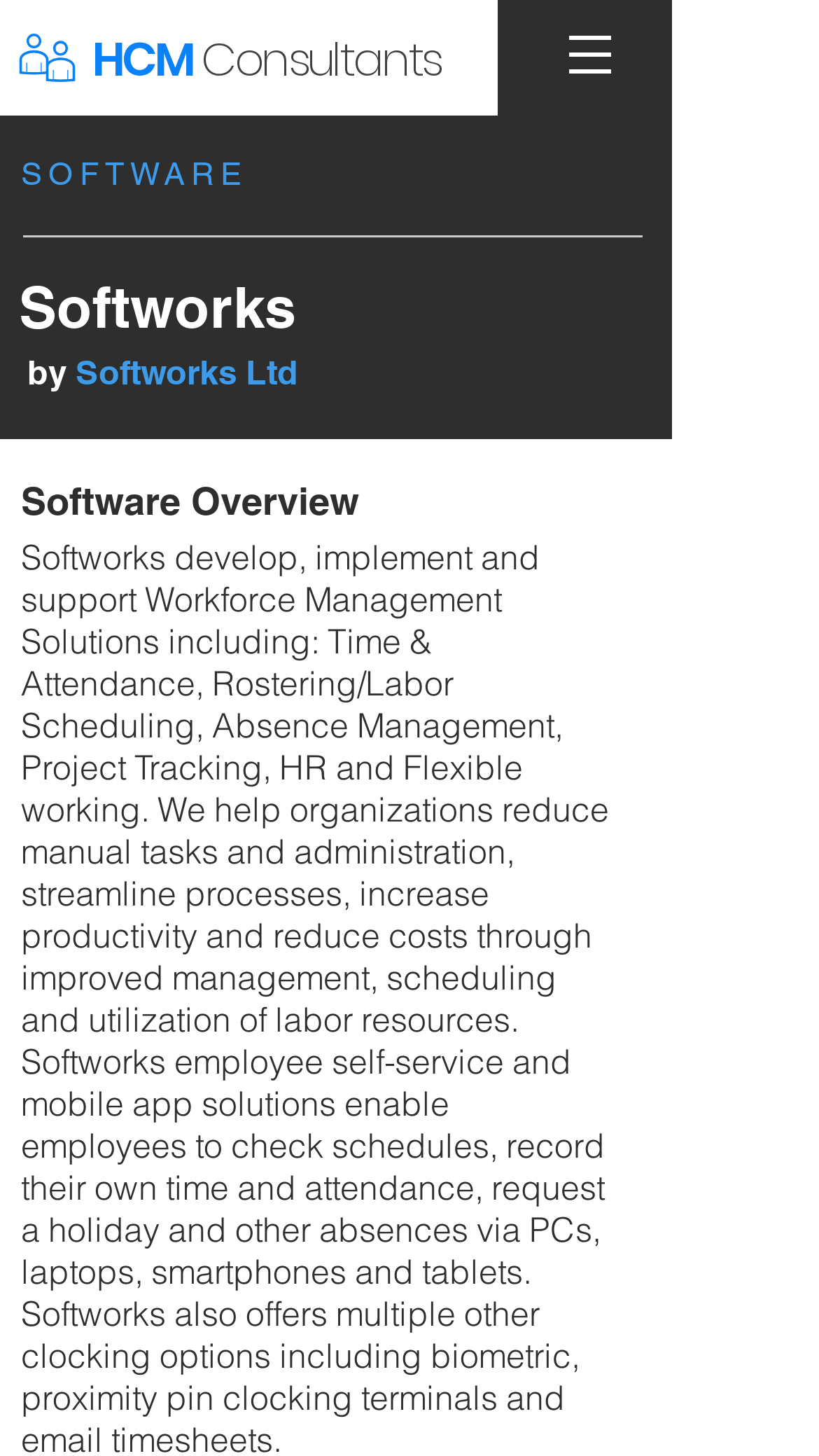Respond concisely with one word or phrase to the following query:
Is there a logo image on the webpage?

Yes